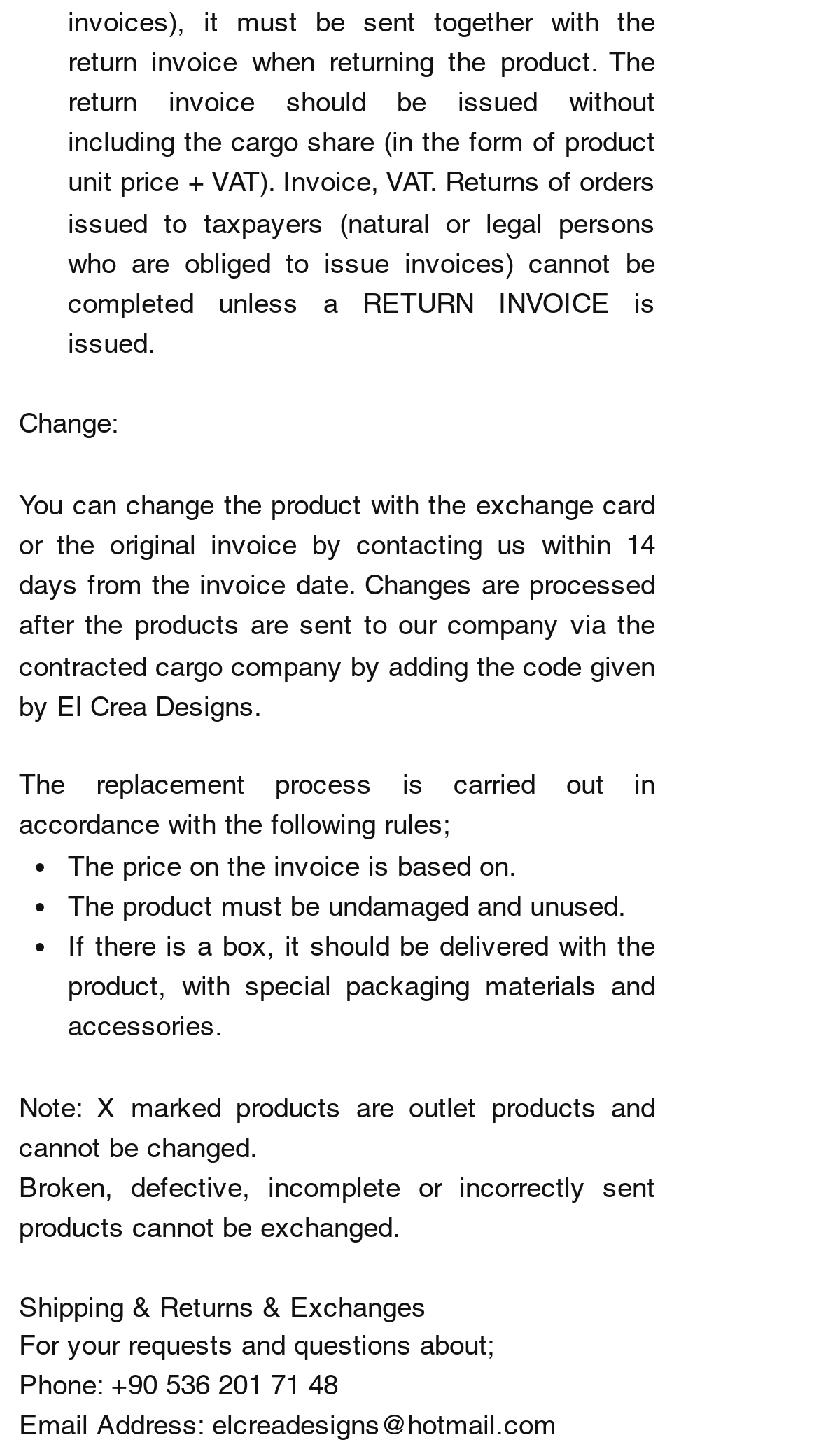What happens to broken or defective products?
Make sure to answer the question with a detailed and comprehensive explanation.

According to the webpage, broken, defective, incomplete or incorrectly sent products cannot be exchanged, implying that they are not eligible for the exchange process.